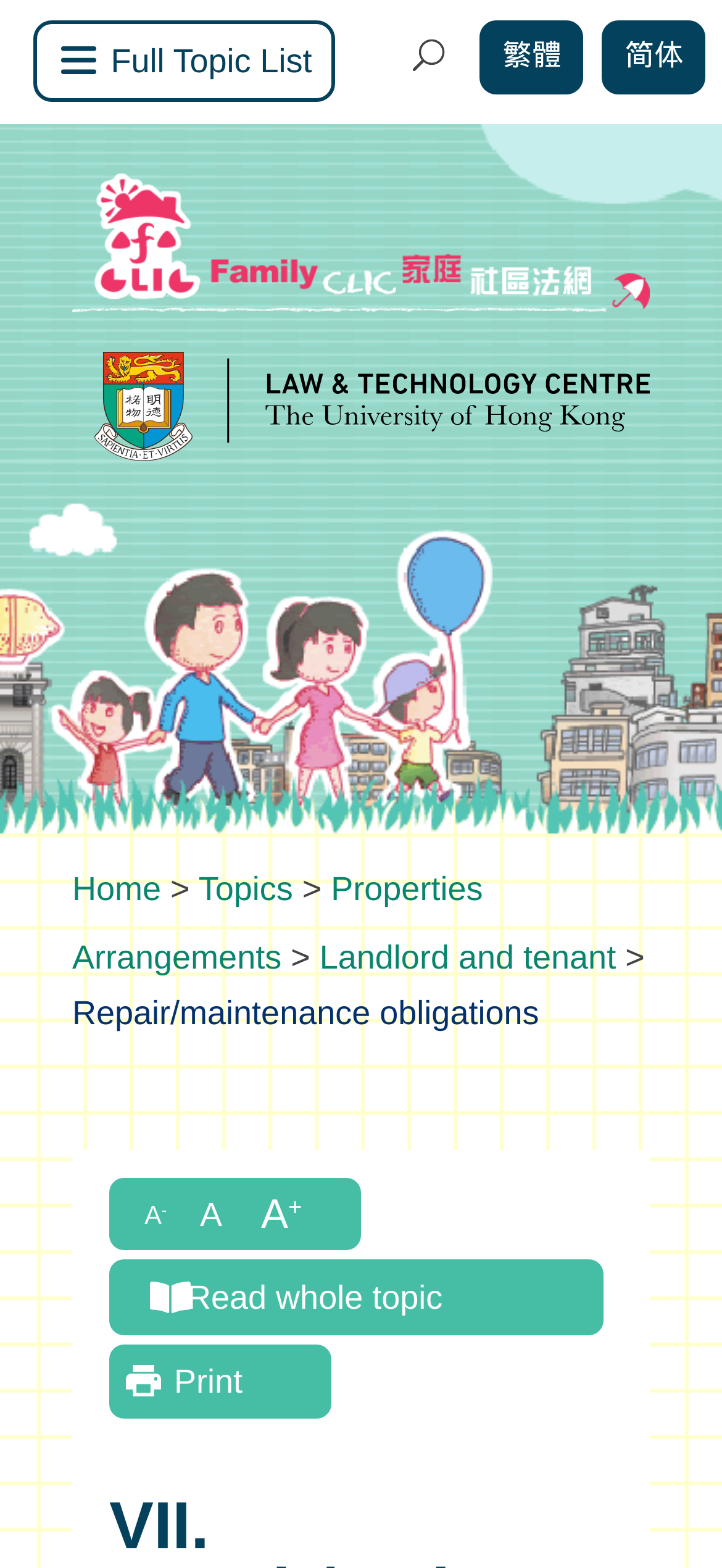Answer in one word or a short phrase: 
What is the topic of the current page?

Repair/maintenance obligations